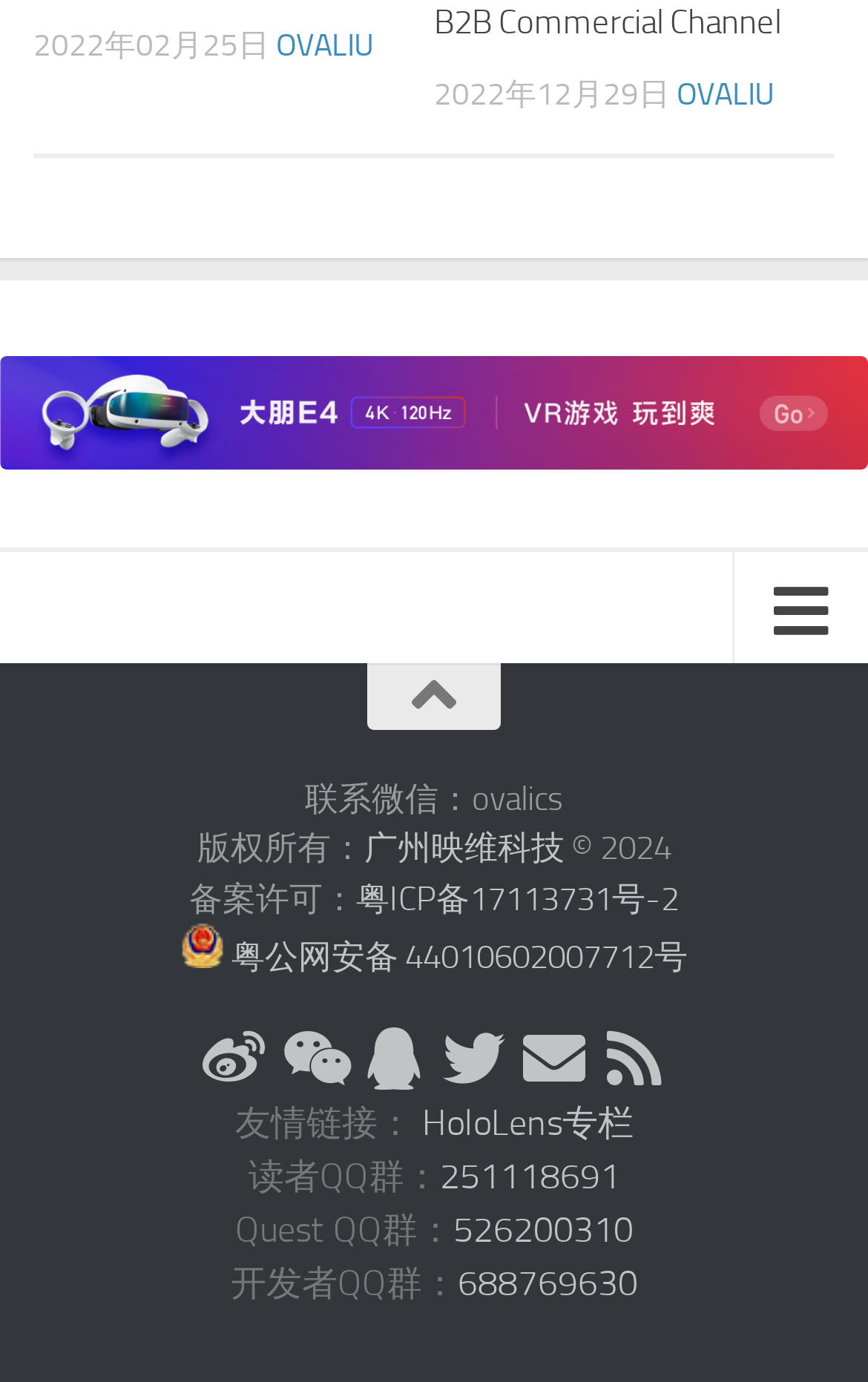Highlight the bounding box coordinates of the region I should click on to meet the following instruction: "Click the link to contact WeChat".

[0.351, 0.563, 0.649, 0.592]